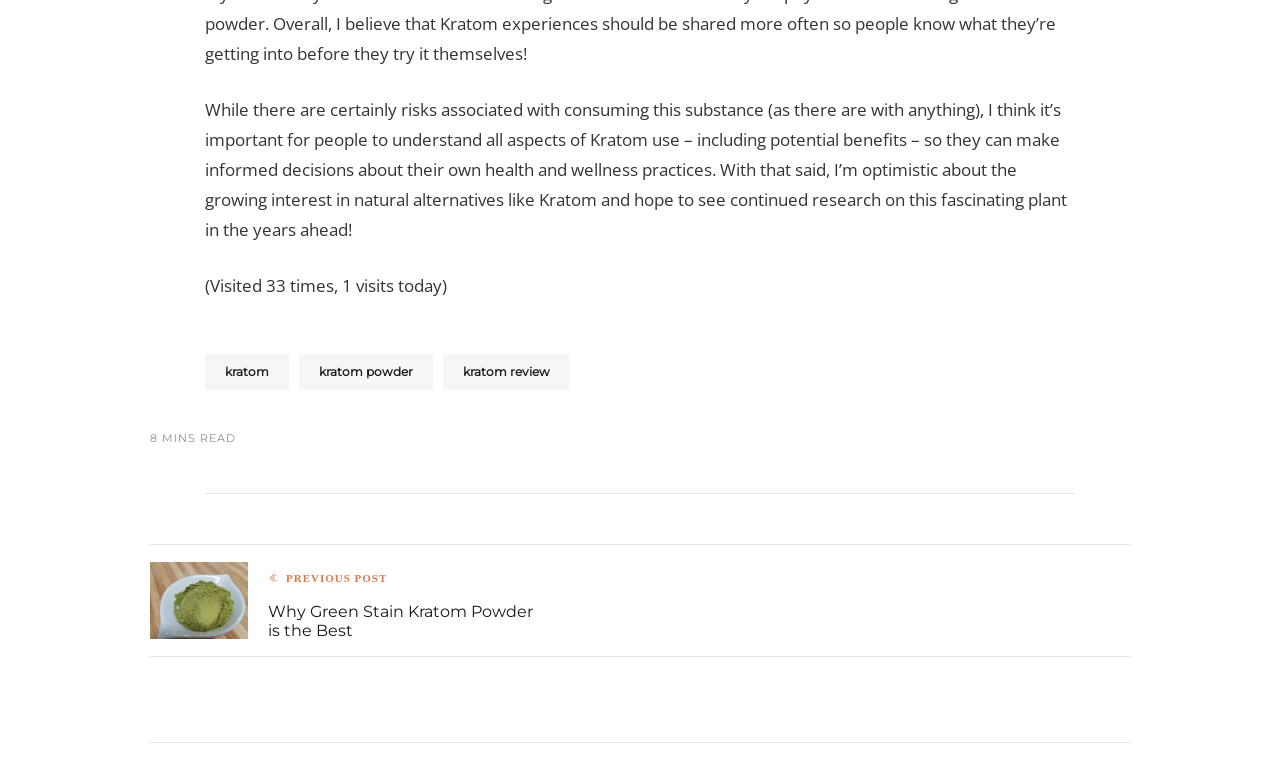Use a single word or phrase to answer the question:
What is the image description of the previous post?

Green Kratom